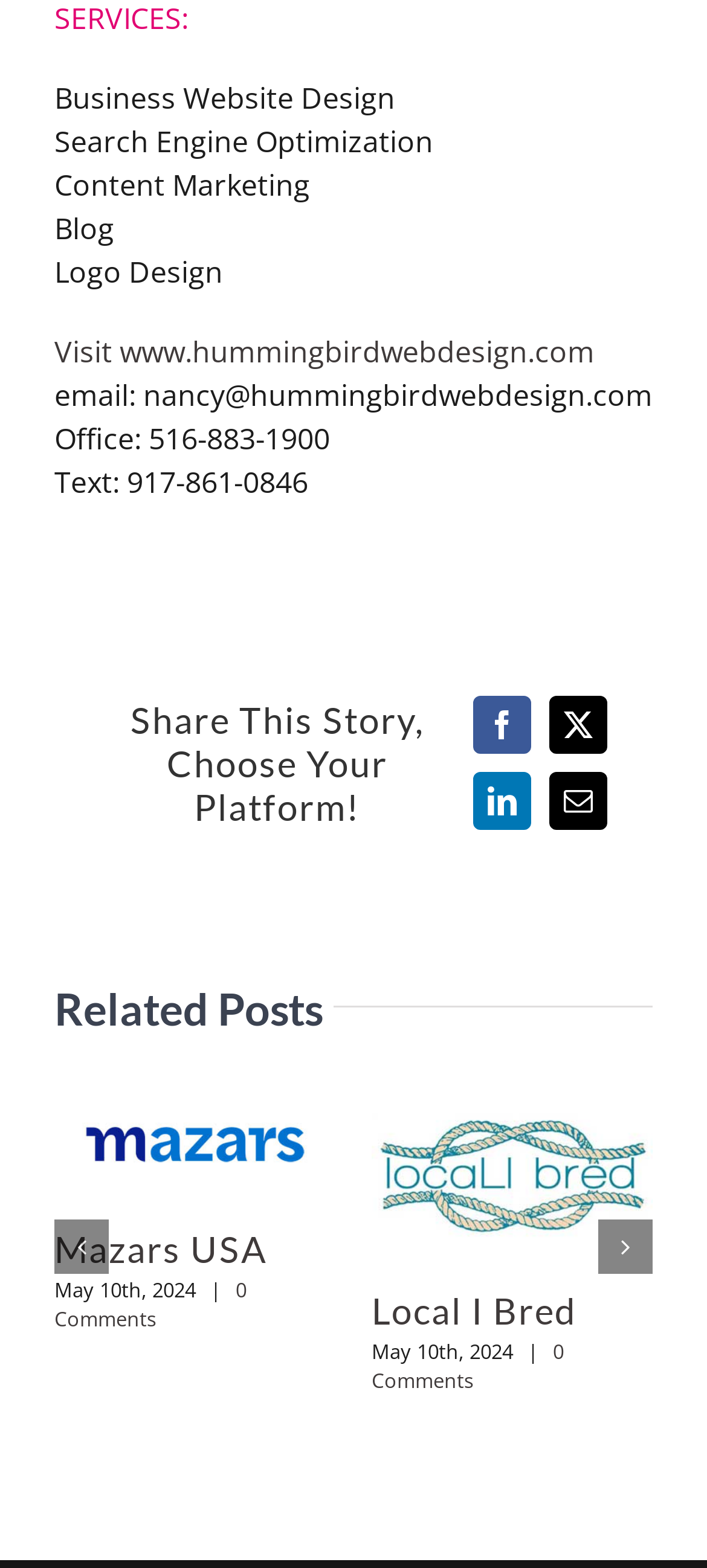Please identify the bounding box coordinates of the area I need to click to accomplish the following instruction: "Share on Facebook".

[0.669, 0.444, 0.751, 0.481]